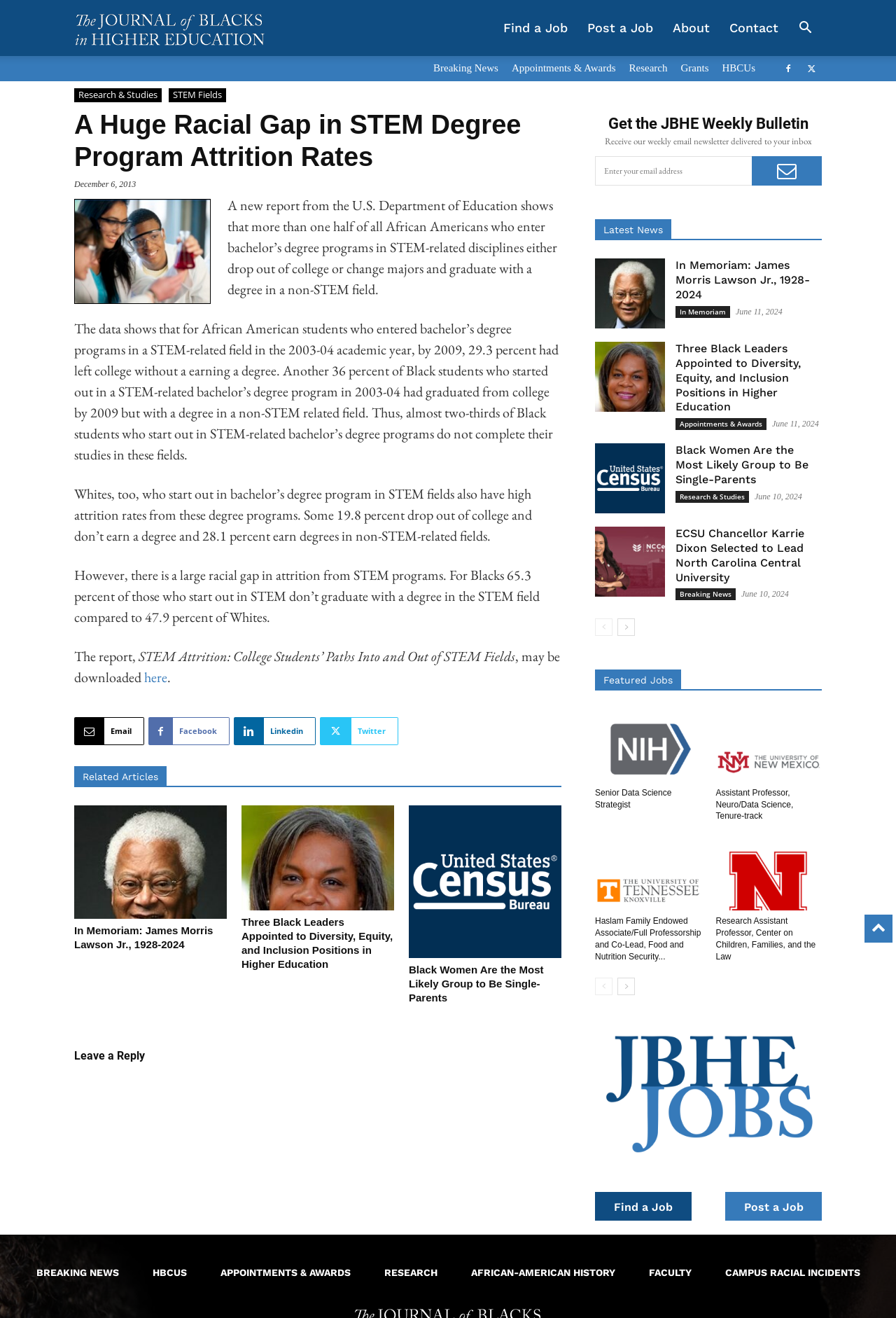What is the purpose of the textbox at the bottom of the webpage?
Please analyze the image and answer the question with as much detail as possible.

I read the text above the textbox, which says 'Get the JBHE Weekly Bulletin', and understood that the purpose of the textbox is to input an email address to receive the weekly bulletin.